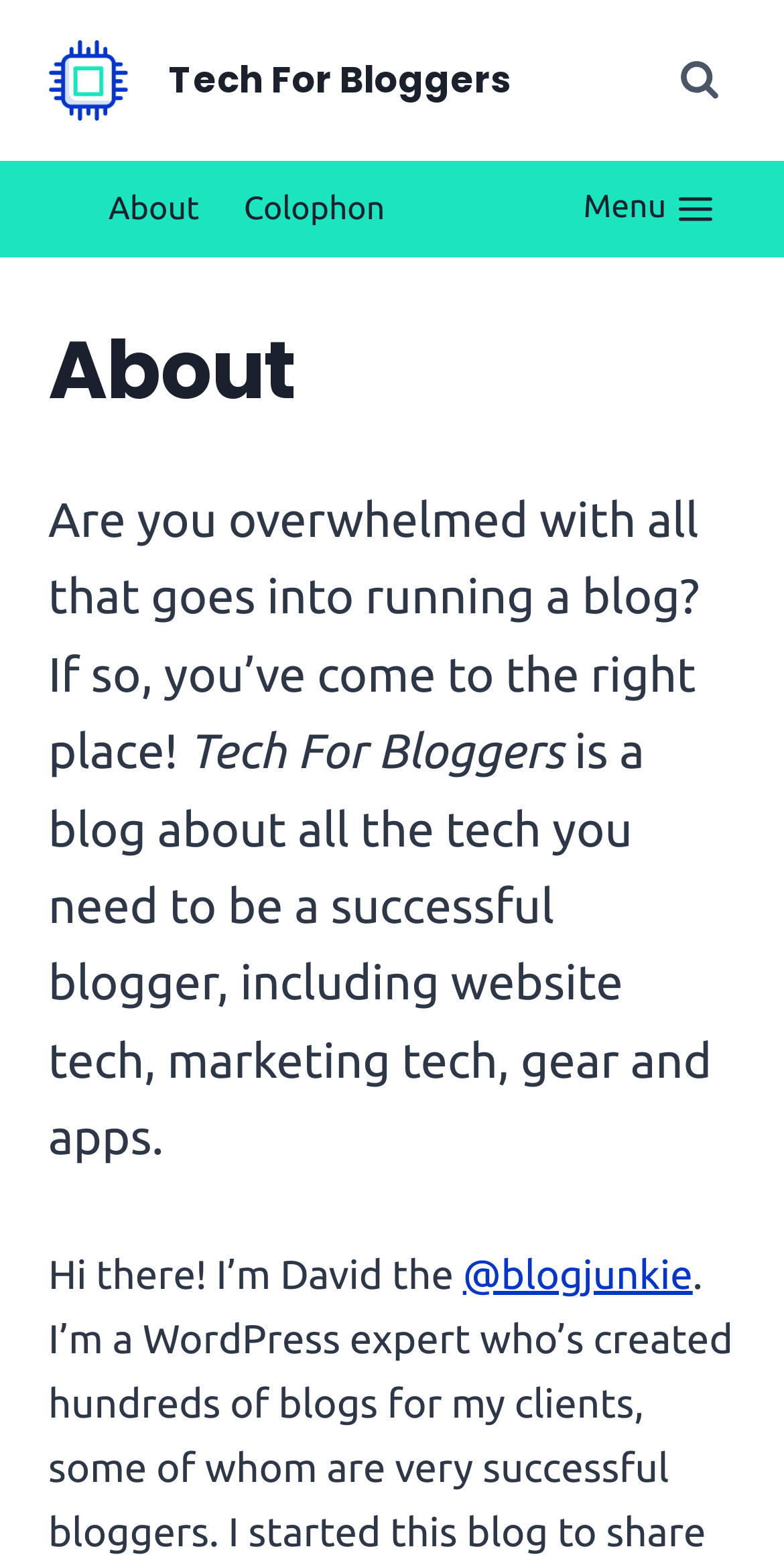What is the name of the blog?
Based on the screenshot, answer the question with a single word or phrase.

Tech For Bloggers